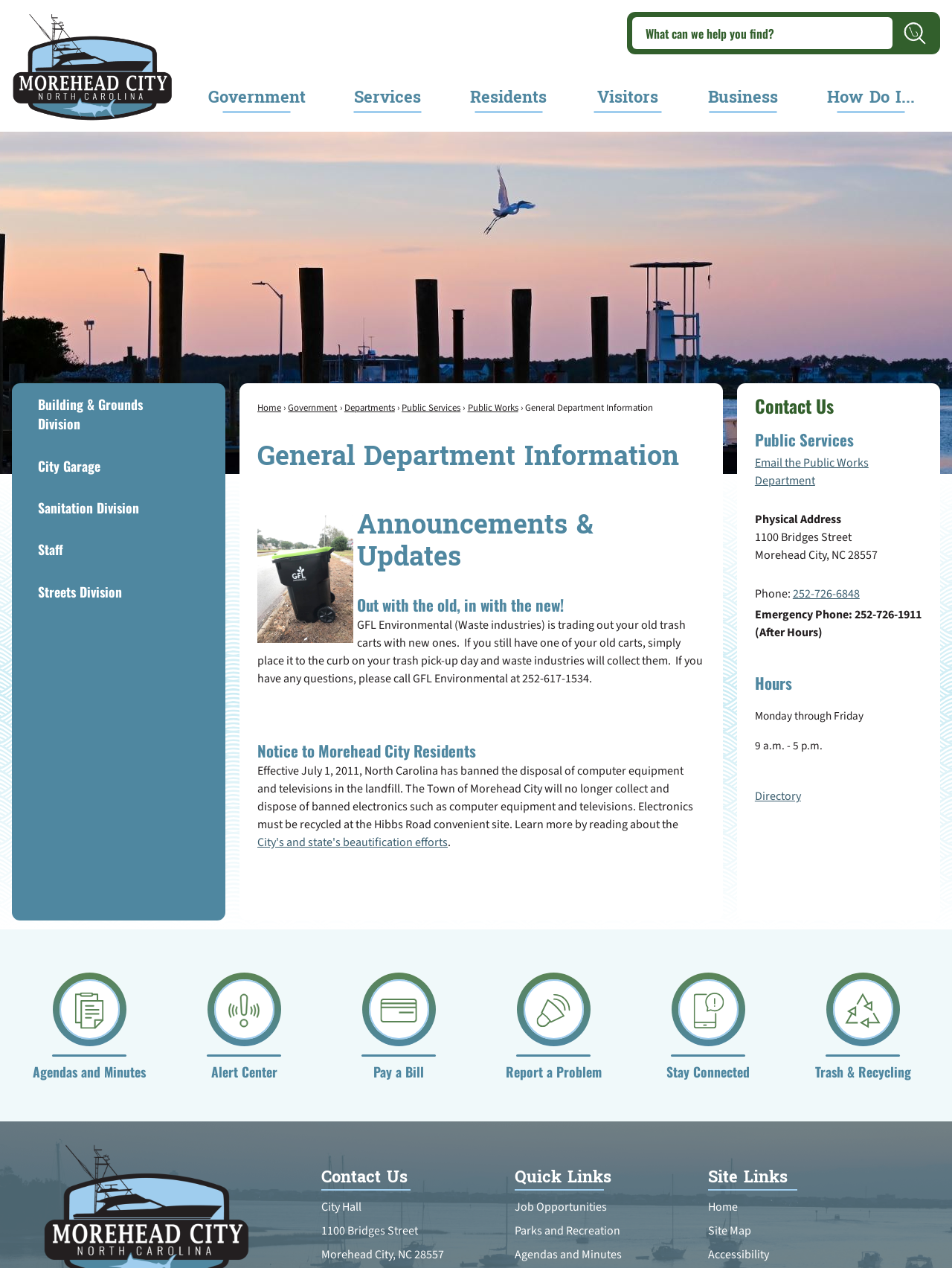What is the purpose of the 'Search' function?
Provide a thorough and detailed answer to the question.

I found the answer by looking at the top-right corner of the webpage, where it says 'Search'. This suggests that the 'Search' function is meant to help users find specific information on the website.